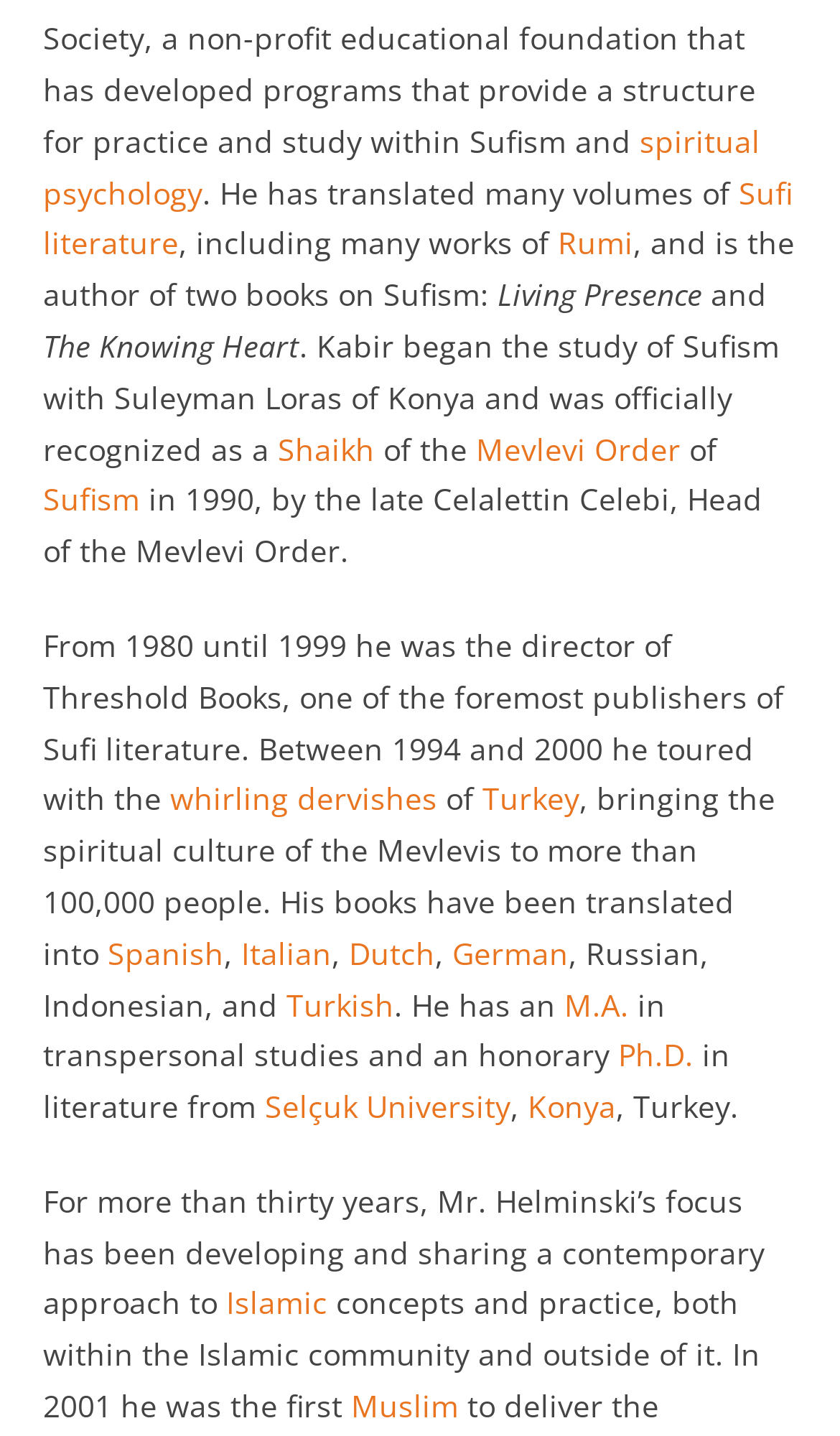Given the element description: "whirling dervishes", predict the bounding box coordinates of this UI element. The coordinates must be four float numbers between 0 and 1, given as [left, top, right, bottom].

[0.203, 0.542, 0.521, 0.57]